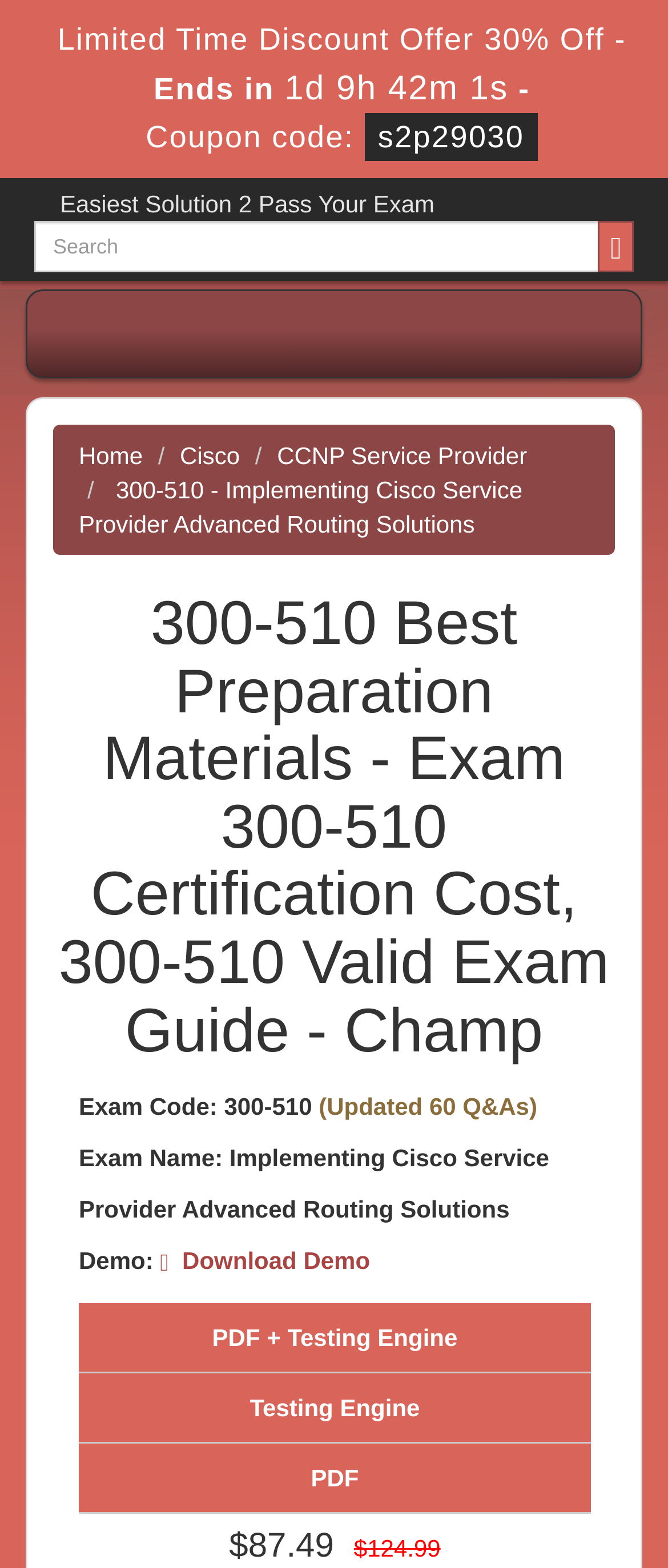What is the original price of the product?
Kindly answer the question with as much detail as you can.

The original price of the product can be found in the deletion element below the discounted price, which states '$124.99'.